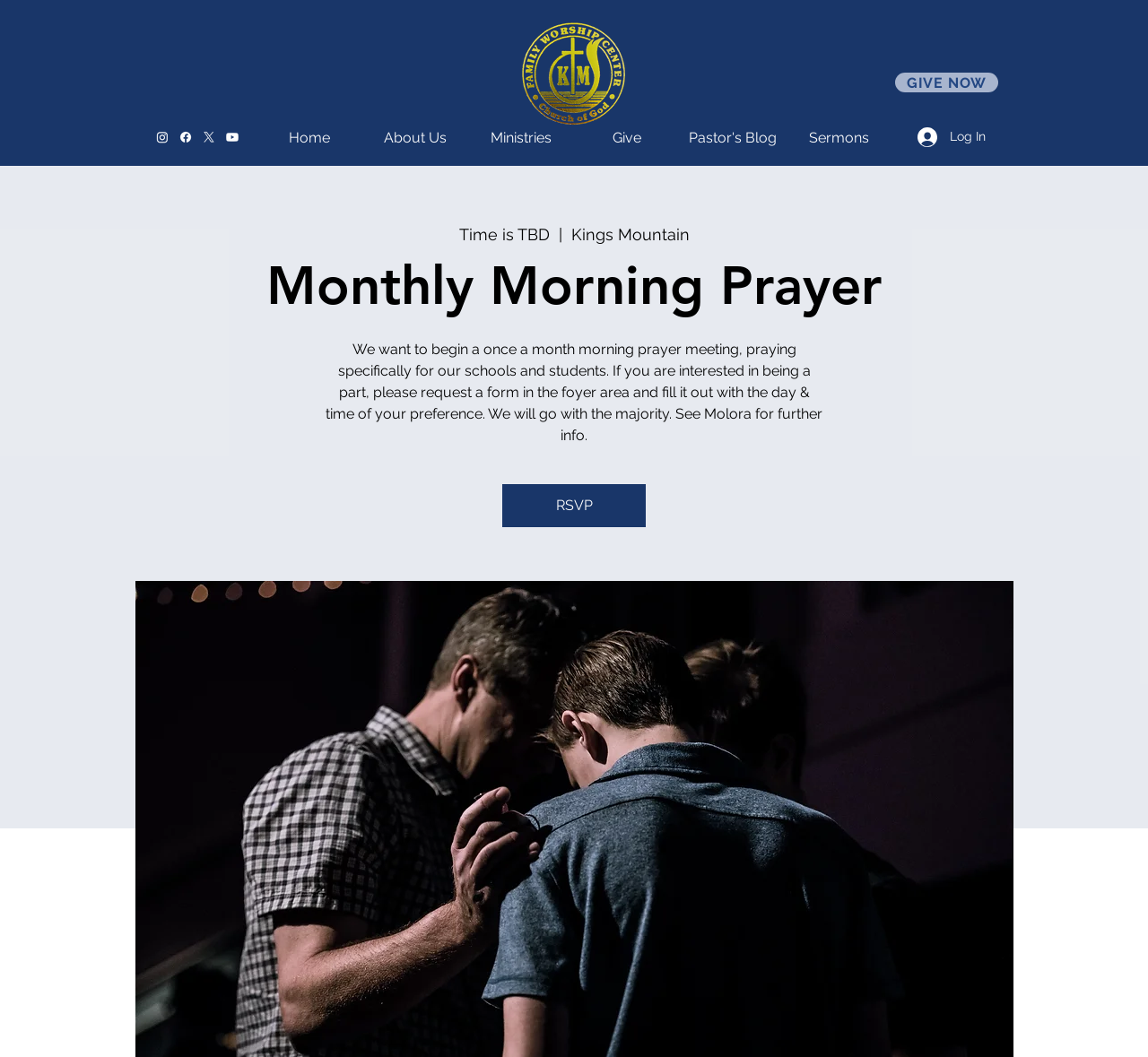Generate a thorough description of the webpage.

The webpage is about a church's monthly morning prayer meeting, specifically for schools and students. At the top left, there is a logo image, and below it, a navigation menu with links to "Home", "About Us", "Ministries", "Give", "Pastor's Blog", and "Sermons". To the right of the navigation menu, there is a "GIVE NOW" link and a "Log In" button with a small icon.

On the top right, there is a social media bar with links to Instagram, Facebook, X, and Youtube, each represented by its respective icon. Below the social media bar, there is a heading "Monthly Morning Prayer" in a larger font.

The main content of the page is a paragraph of text that explains the purpose of the monthly morning prayer meeting and provides instructions on how to participate. The text is divided into two lines, with the first line describing the meeting and the second line providing details on how to request a form to participate.

Below the main content, there is an "RSVP" button. At the top of the page, there is a small image with no description.